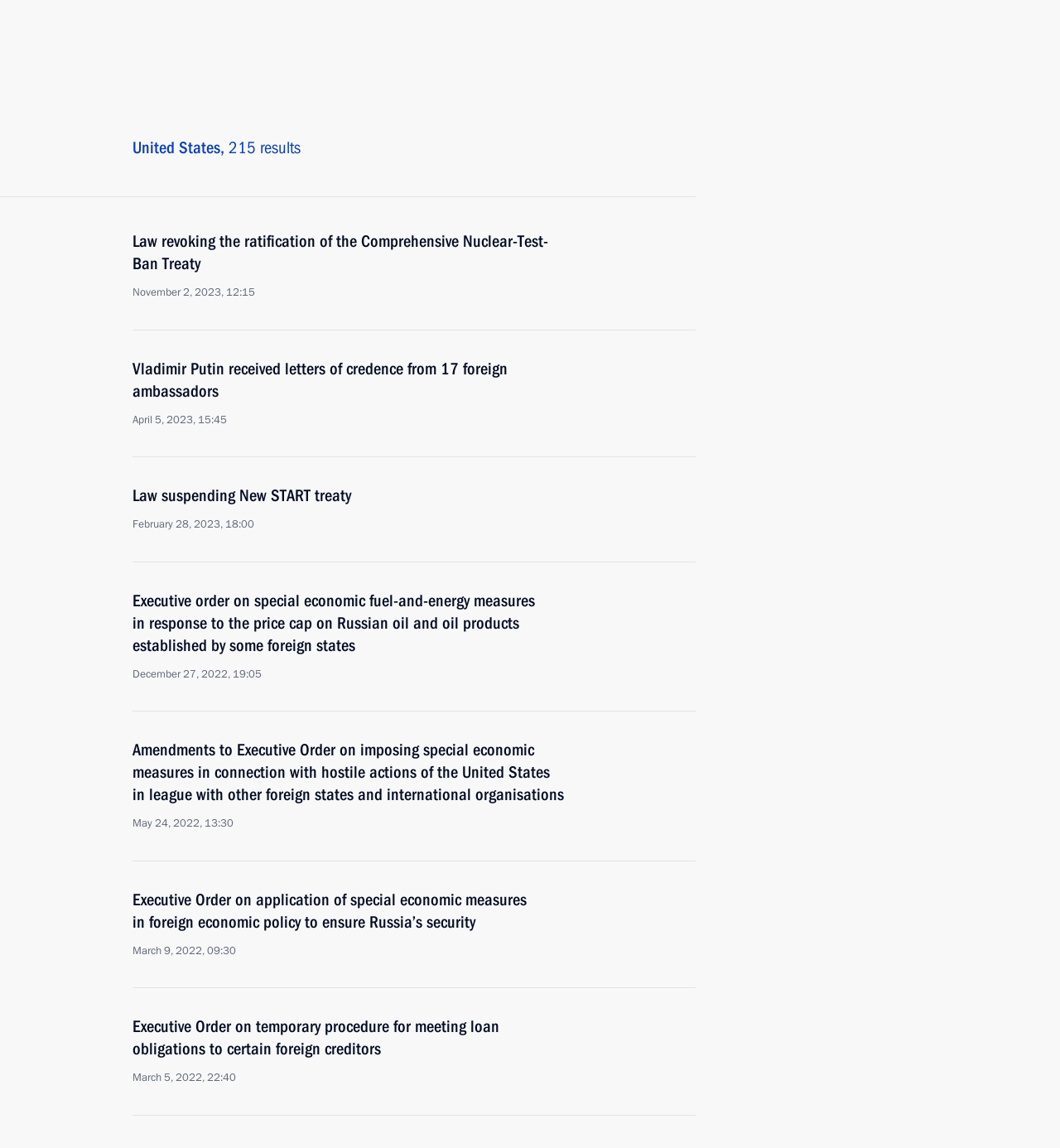How many links are there in the 'Material for reading' section? Refer to the image and provide a one-word or short phrase answer.

6